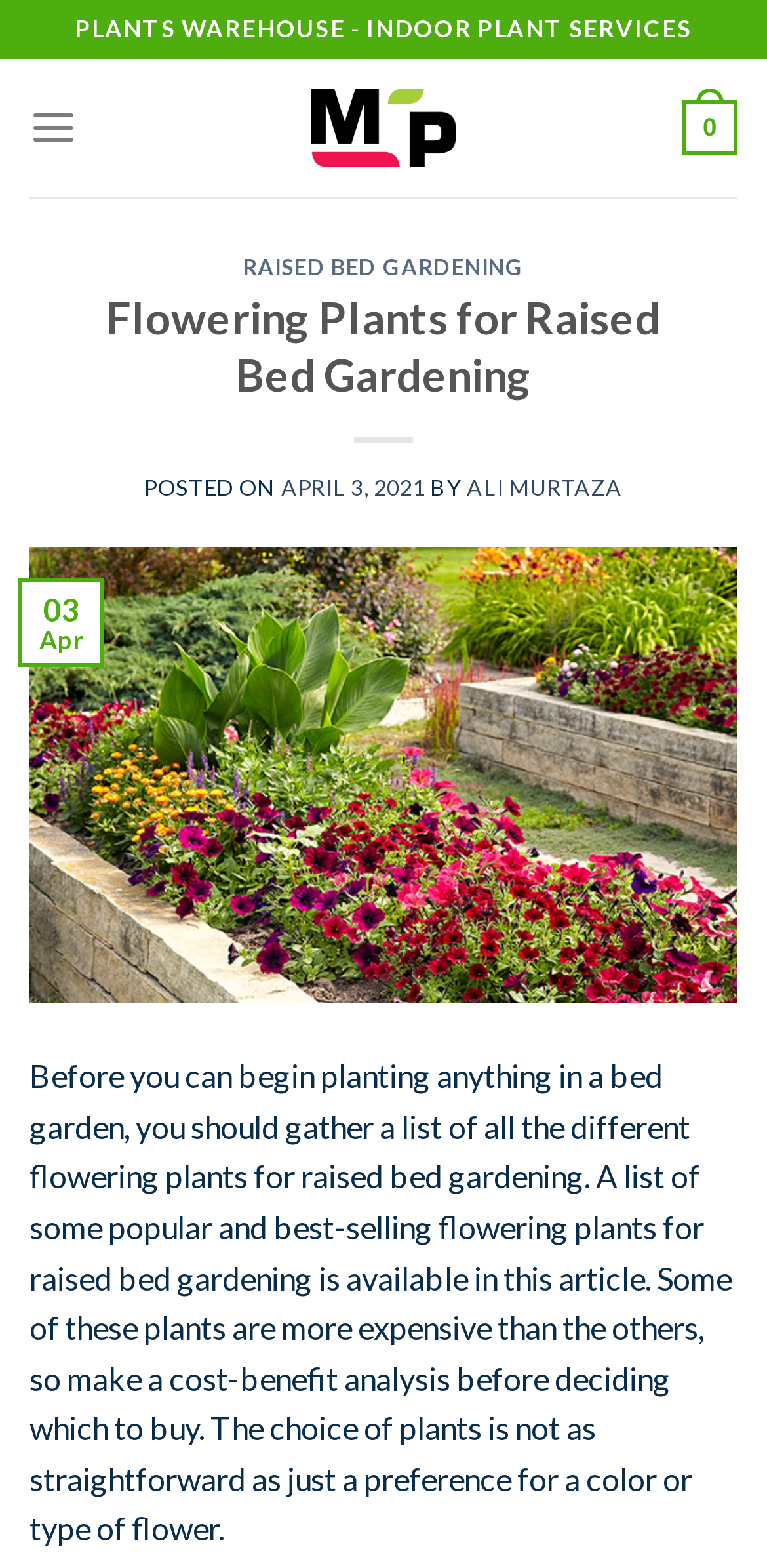What is the name of the website?
Look at the image and construct a detailed response to the question.

The name of the website can be found in the top-left corner of the webpage, where it says 'My Plant Warehouse – Indoor Plants Warehouse'.